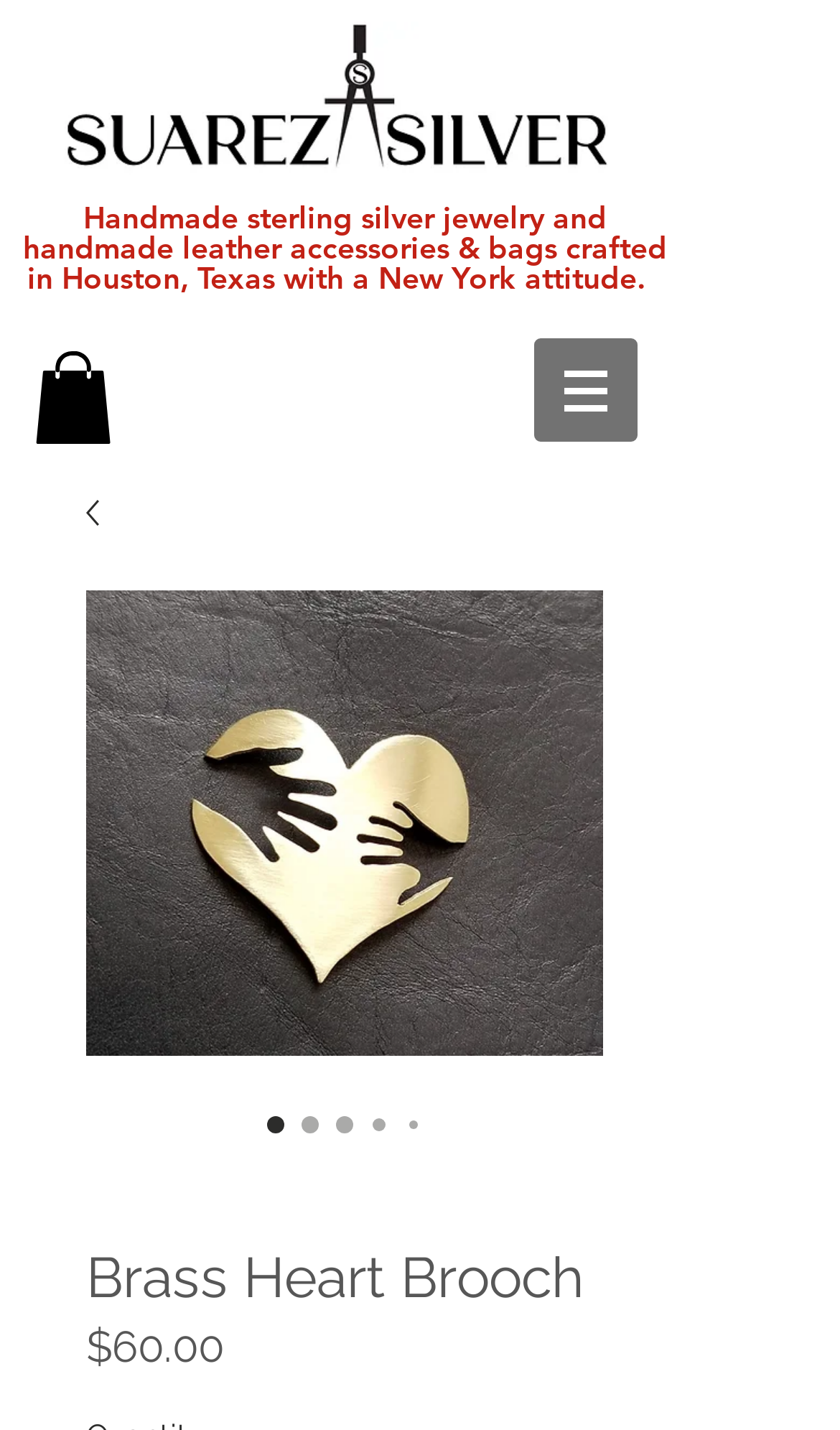Describe every aspect of the webpage in a detailed manner.

This webpage is about Suarez Silver Jewelry, specifically featuring a brass heart brooch. At the top left, there is a logo image of COSMITH LOGO.jpg. Below the logo, there is a blockquote with a descriptive text about the jewelry brand, stating that they offer handmade sterling silver jewelry and leather accessories crafted in Houston, Texas with a New York attitude.

To the right of the blockquote, there is a small image. Above the image, there is a navigation menu labeled "Site" with a button that has a popup menu. The button has an image on it.

The main content of the page is focused on the brass heart brooch. There is a large image of the brooch, accompanied by a heading with the same name. Below the image, there are five radio buttons, all labeled "Brass Heart Brooch", with one of them being checked. 

On the right side of the radio buttons, there is a section displaying the price of the brooch, which is $60.00, with a label "Price" above it.